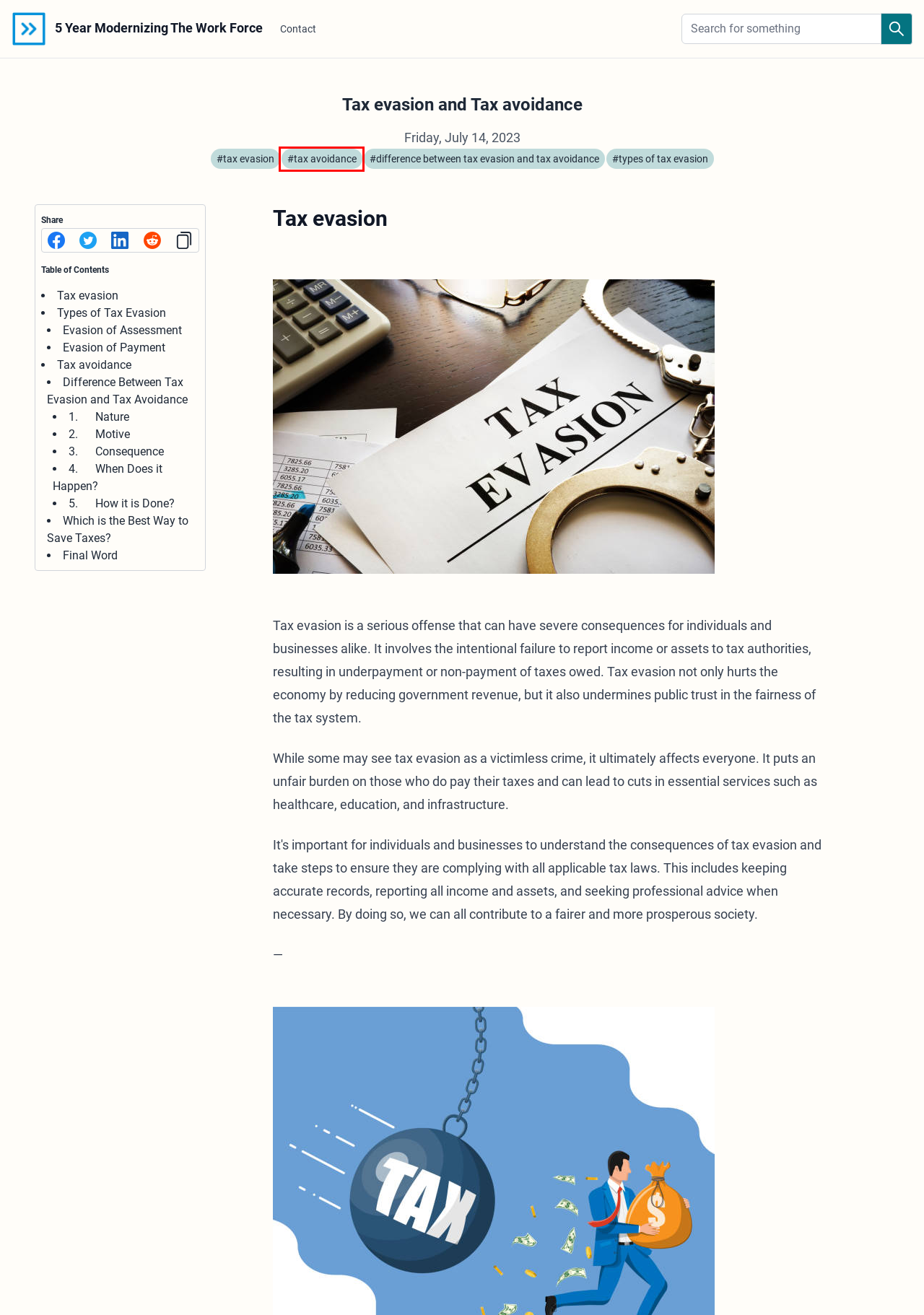Given a screenshot of a webpage featuring a red bounding box, identify the best matching webpage description for the new page after the element within the red box is clicked. Here are the options:
A. Contact Us - Proziod
B. Accounts Payable Department: Why It's Important ? | 5 Year Modernizing The Work Force
C. 5 Year Modernizing The Work Force
D. #Outsourcing | 5 Year Modernizing The Work Force
E. #tax avoidance | 5 Year Modernizing The Work Force
F. #practices in accounts payable | 5 Year Modernizing The Work Force
G. #tax evasion | 5 Year Modernizing The Work Force
H. #types of tax evasion | 5 Year Modernizing The Work Force

E